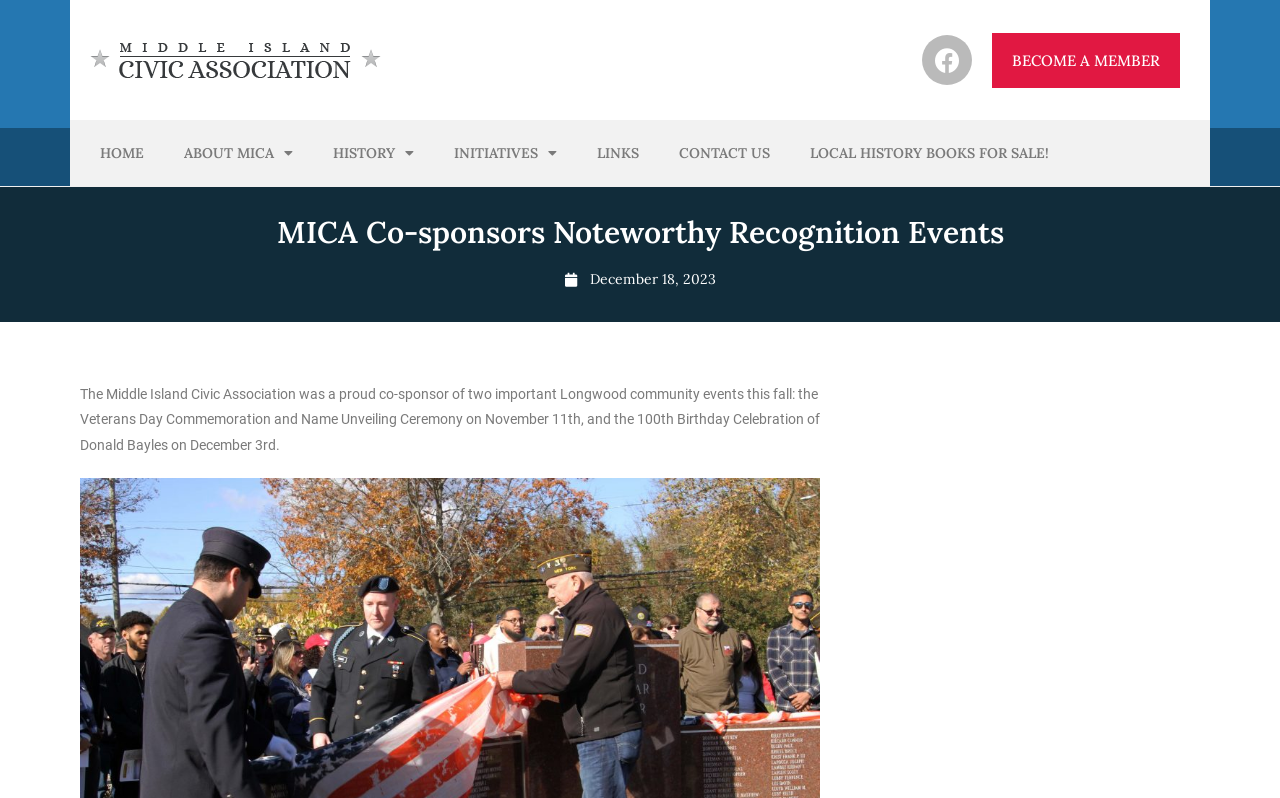Please identify the bounding box coordinates of the element that needs to be clicked to perform the following instruction: "View local history books for sale".

[0.617, 0.163, 0.835, 0.221]